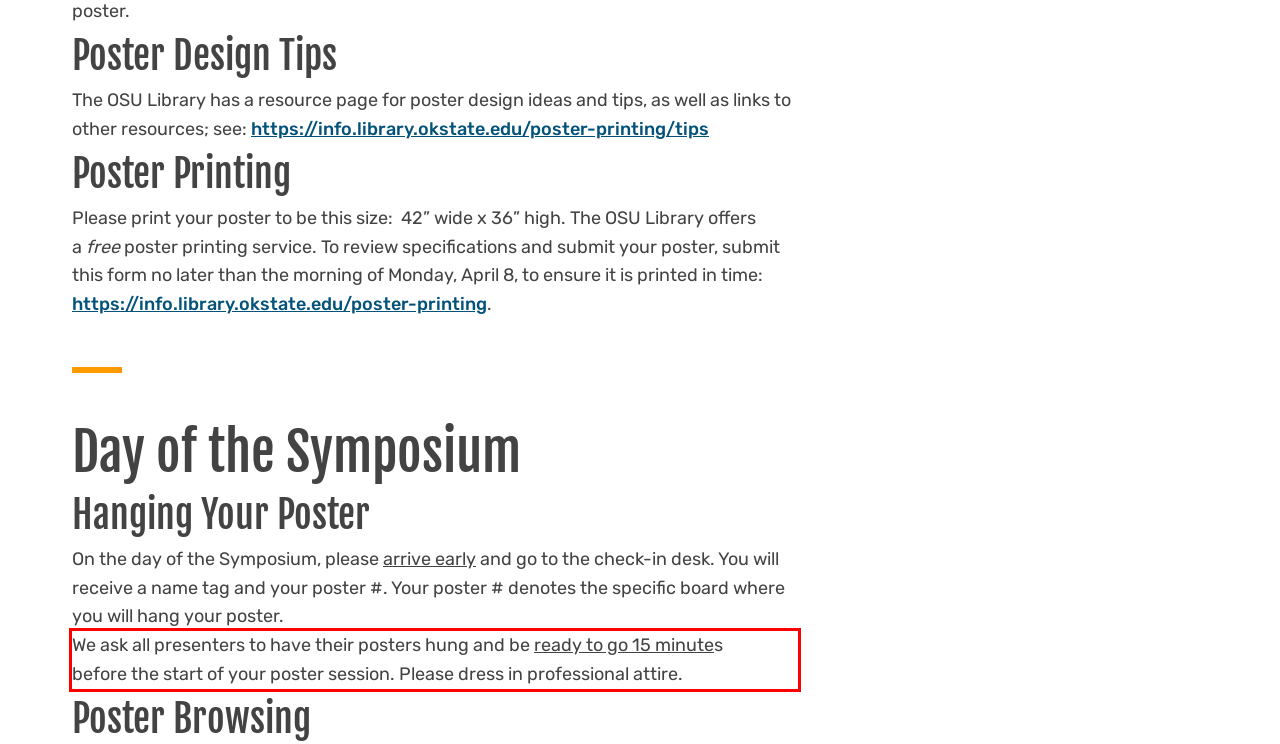Please analyze the screenshot of a webpage and extract the text content within the red bounding box using OCR.

We ask all presenters to have their posters hung and be ready to go 15 minutes before the start of your poster session. Please dress in professional attire.